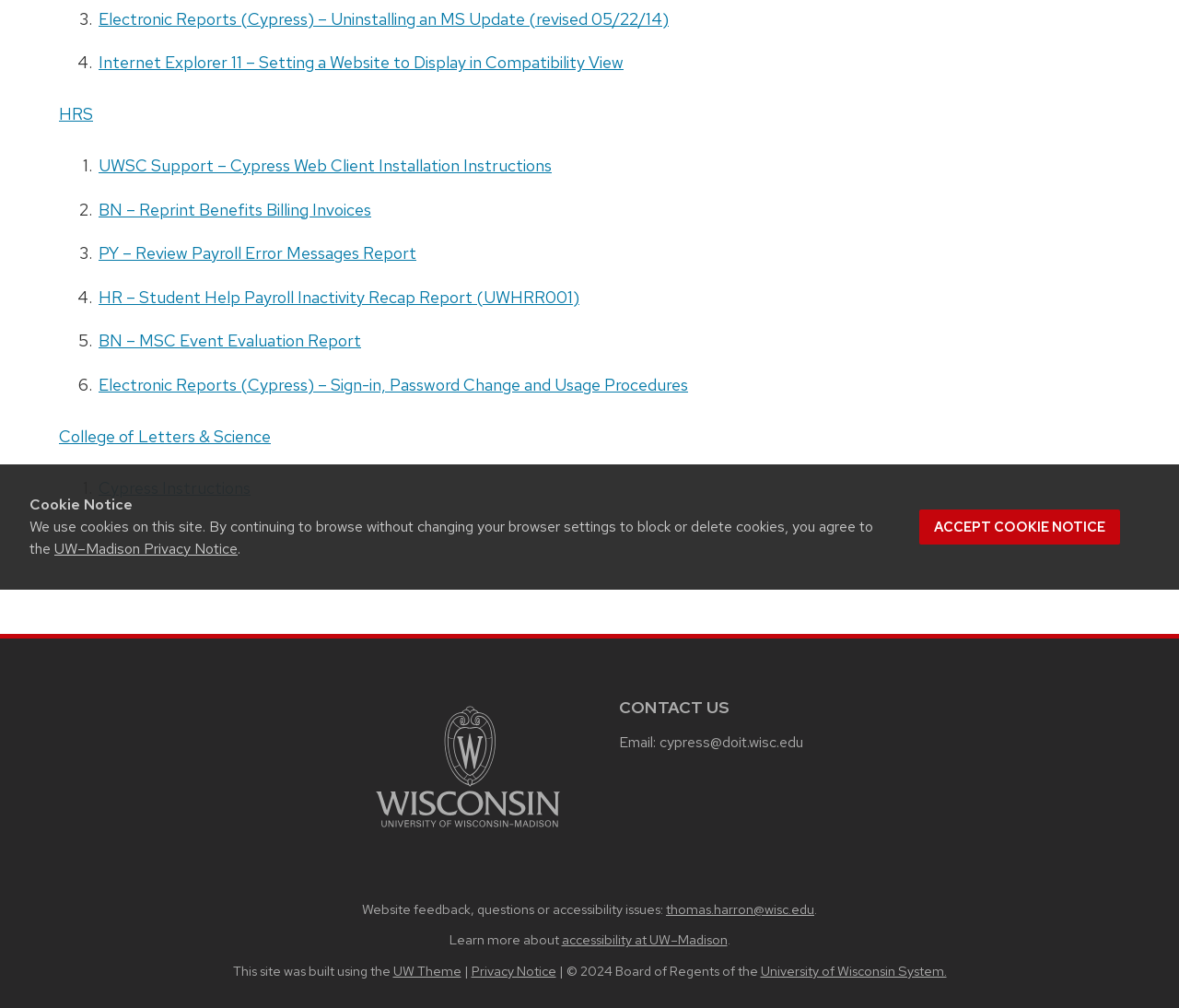Based on the element description: "University of Wisconsin System.", identify the UI element and provide its bounding box coordinates. Use four float numbers between 0 and 1, [left, top, right, bottom].

[0.645, 0.954, 0.803, 0.971]